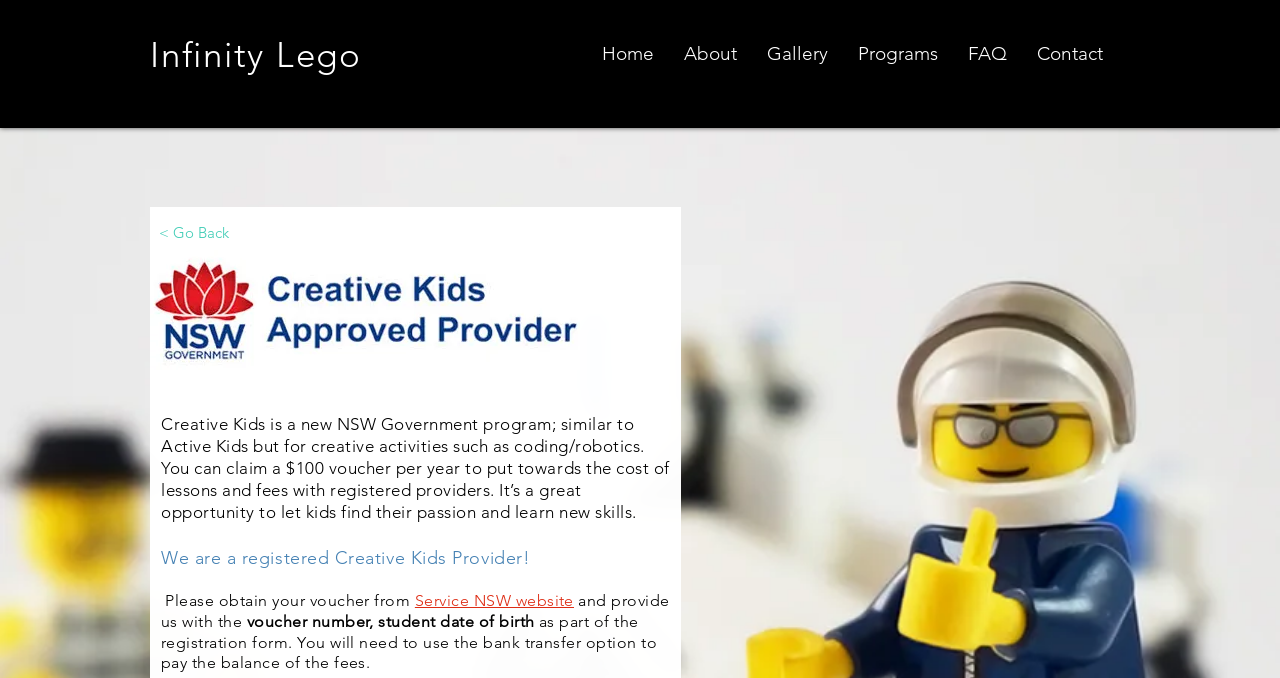Utilize the details in the image to give a detailed response to the question: What is the name of the program mentioned?

The name of the program mentioned is 'Creative Kids' which is a NSW Government program, similar to Active Kids but for creative activities such as coding/robotics, as stated in the StaticText element with bounding box coordinates [0.126, 0.611, 0.523, 0.77].